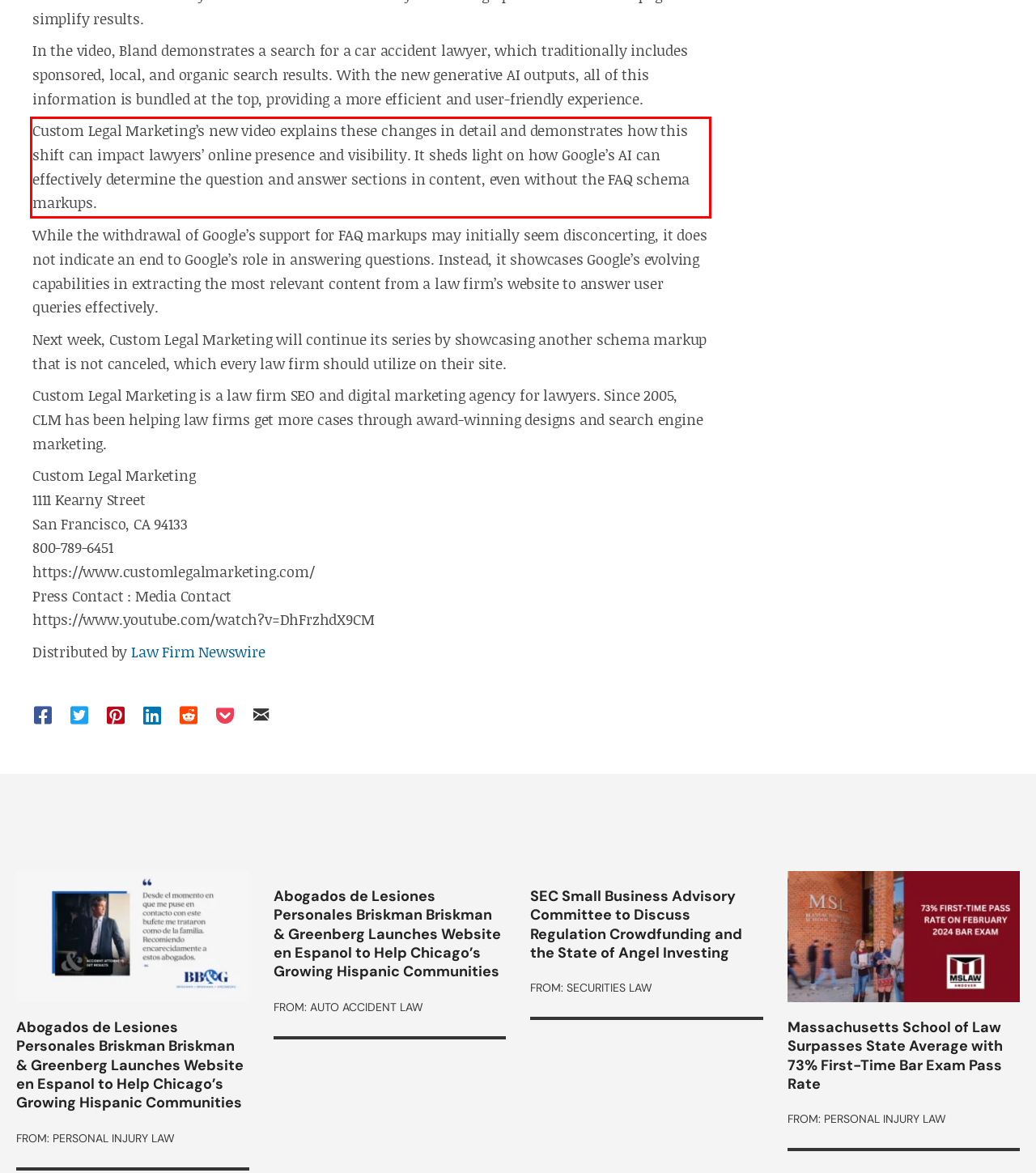Please extract the text content within the red bounding box on the webpage screenshot using OCR.

Custom Legal Marketing’s new video explains these changes in detail and demonstrates how this shift can impact lawyers’ online presence and visibility. It sheds light on how Google’s AI can effectively determine the question and answer sections in content, even without the FAQ schema markups.